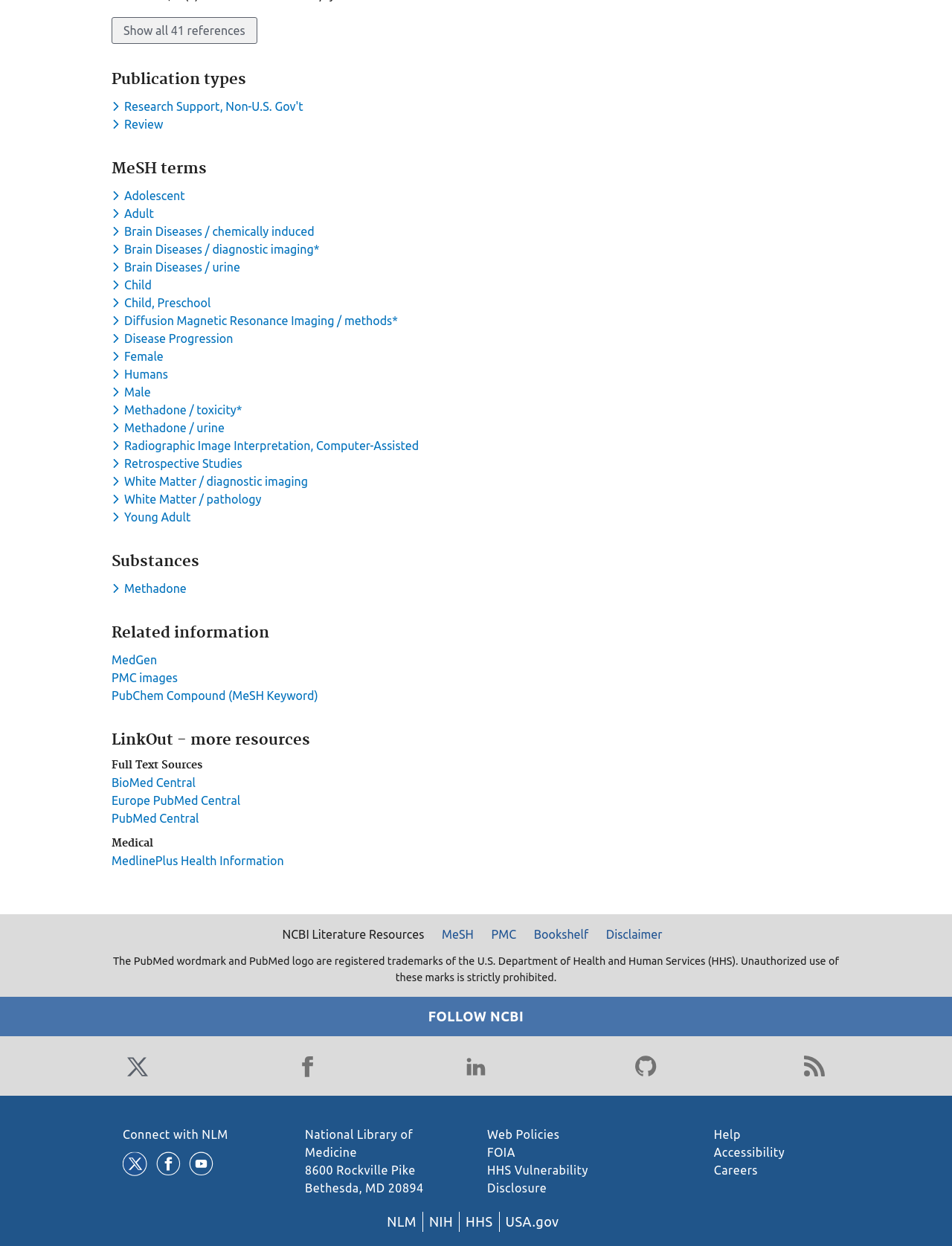Identify the bounding box of the UI element described as follows: "Disease Progression". Provide the coordinates as four float numbers in the range of 0 to 1 [left, top, right, bottom].

[0.117, 0.266, 0.249, 0.277]